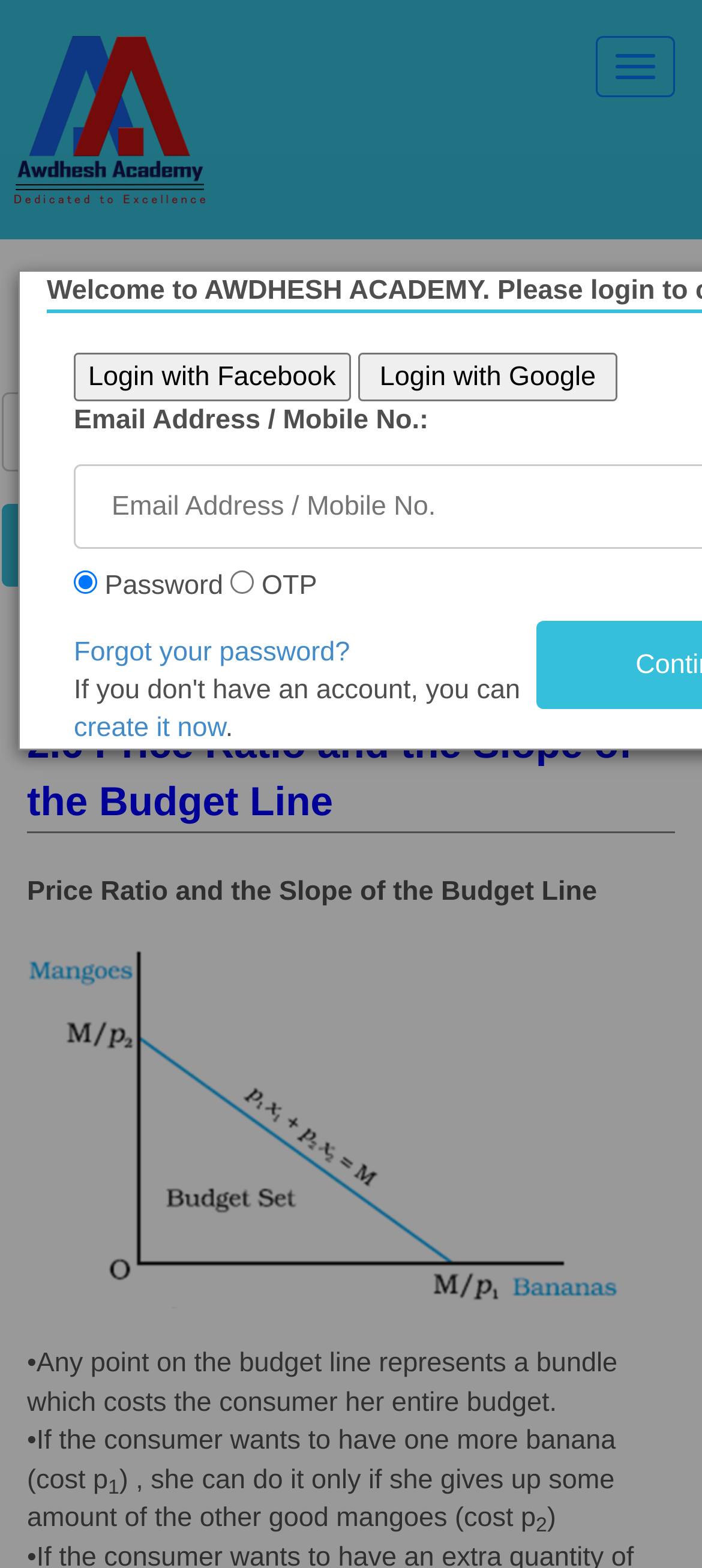Please indicate the bounding box coordinates for the clickable area to complete the following task: "Search for topics". The coordinates should be specified as four float numbers between 0 and 1, i.e., [left, top, right, bottom].

[0.003, 0.25, 0.997, 0.301]